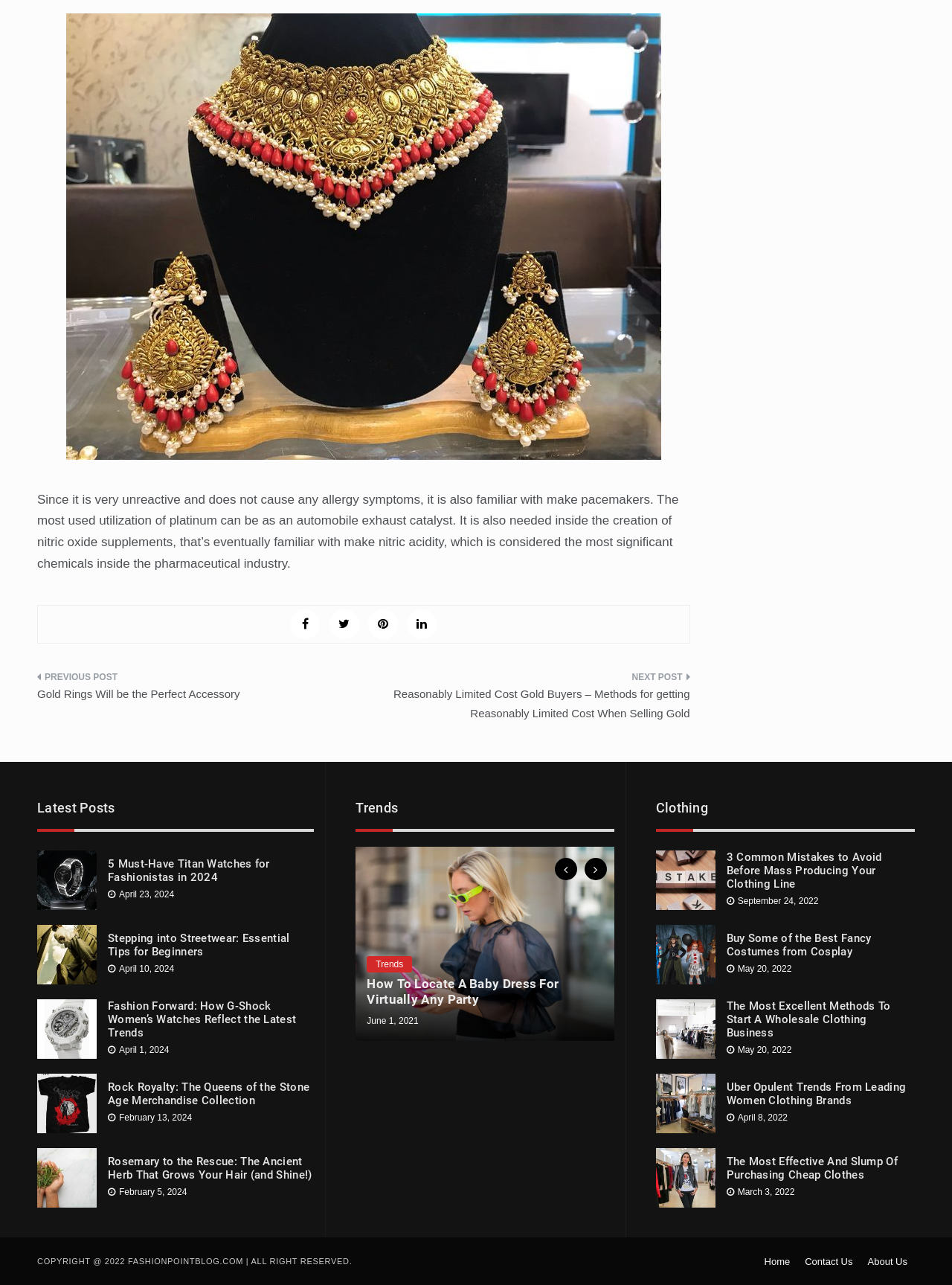Find the bounding box coordinates of the clickable element required to execute the following instruction: "View the '5 Must-Have Titan Watches for Fashionistas in 2024' post". Provide the coordinates as four float numbers between 0 and 1, i.e., [left, top, right, bottom].

[0.113, 0.667, 0.283, 0.688]